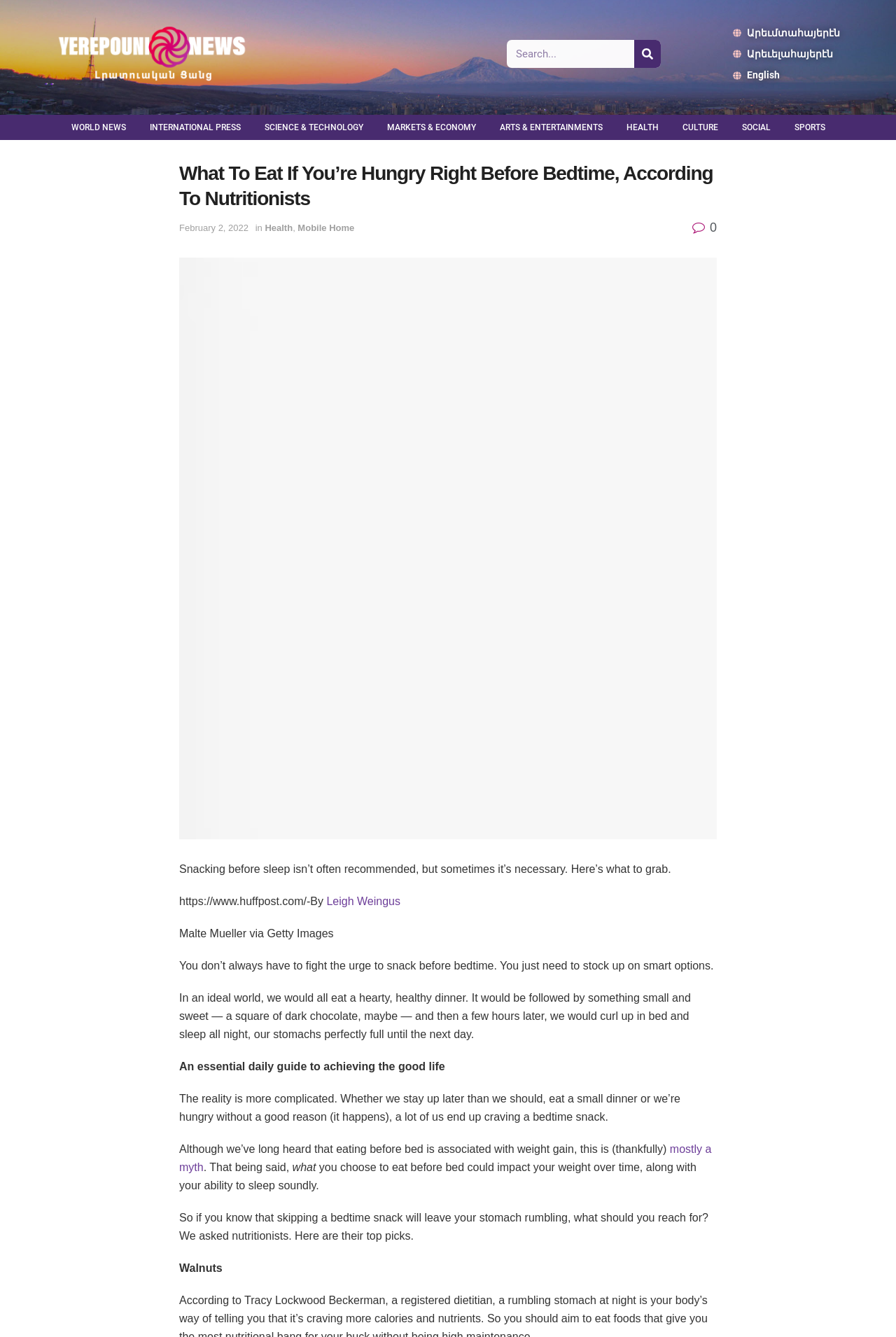Find the bounding box coordinates for the area you need to click to carry out the instruction: "Read the article by Leigh Weingus". The coordinates should be four float numbers between 0 and 1, indicated as [left, top, right, bottom].

[0.364, 0.67, 0.447, 0.678]